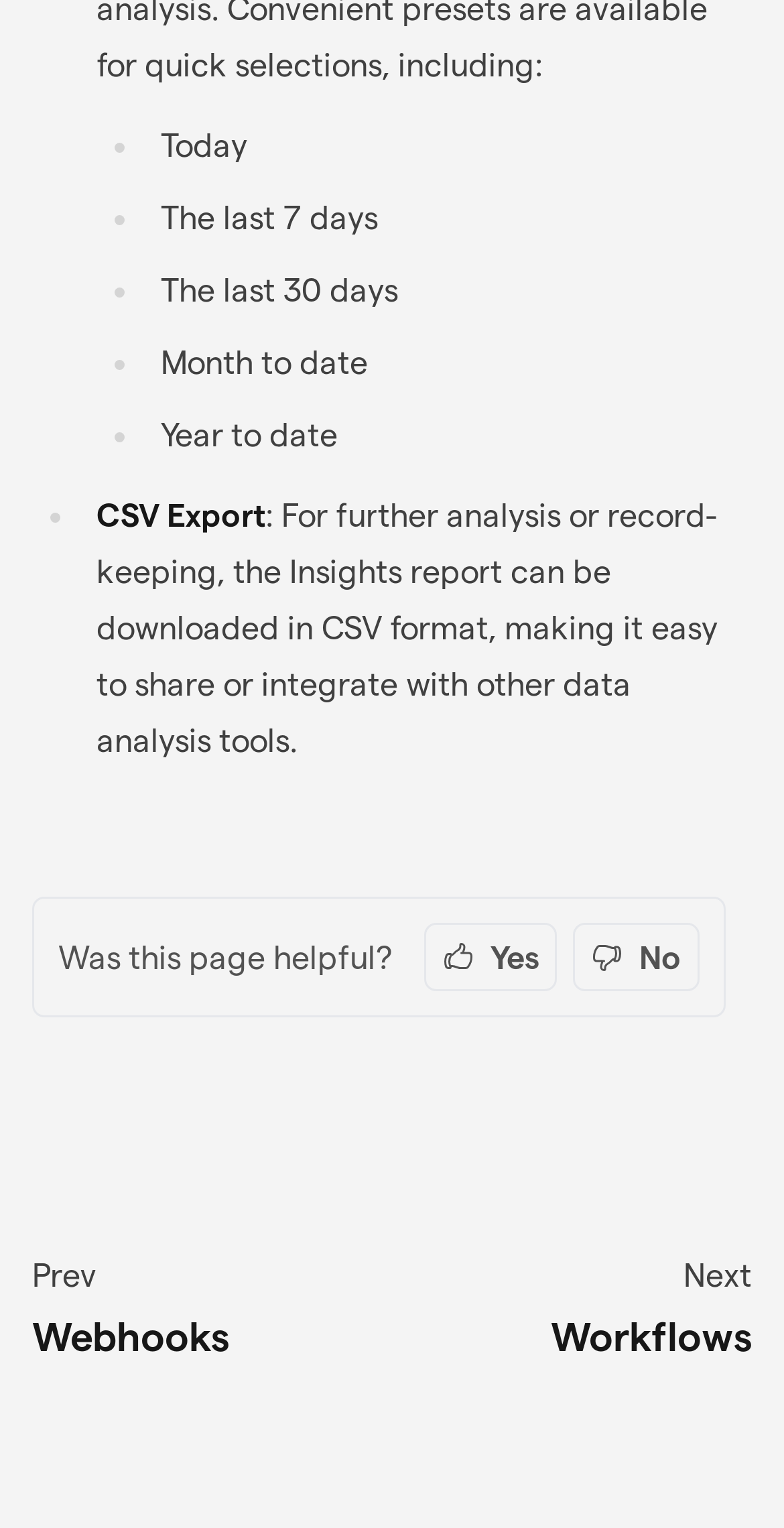How many buttons are there for rating the webpage's helpfulness?
Provide a detailed and extensive answer to the question.

I found two button elements, labeled 'Yes' and 'No', which are used to rate the webpage's helpfulness.